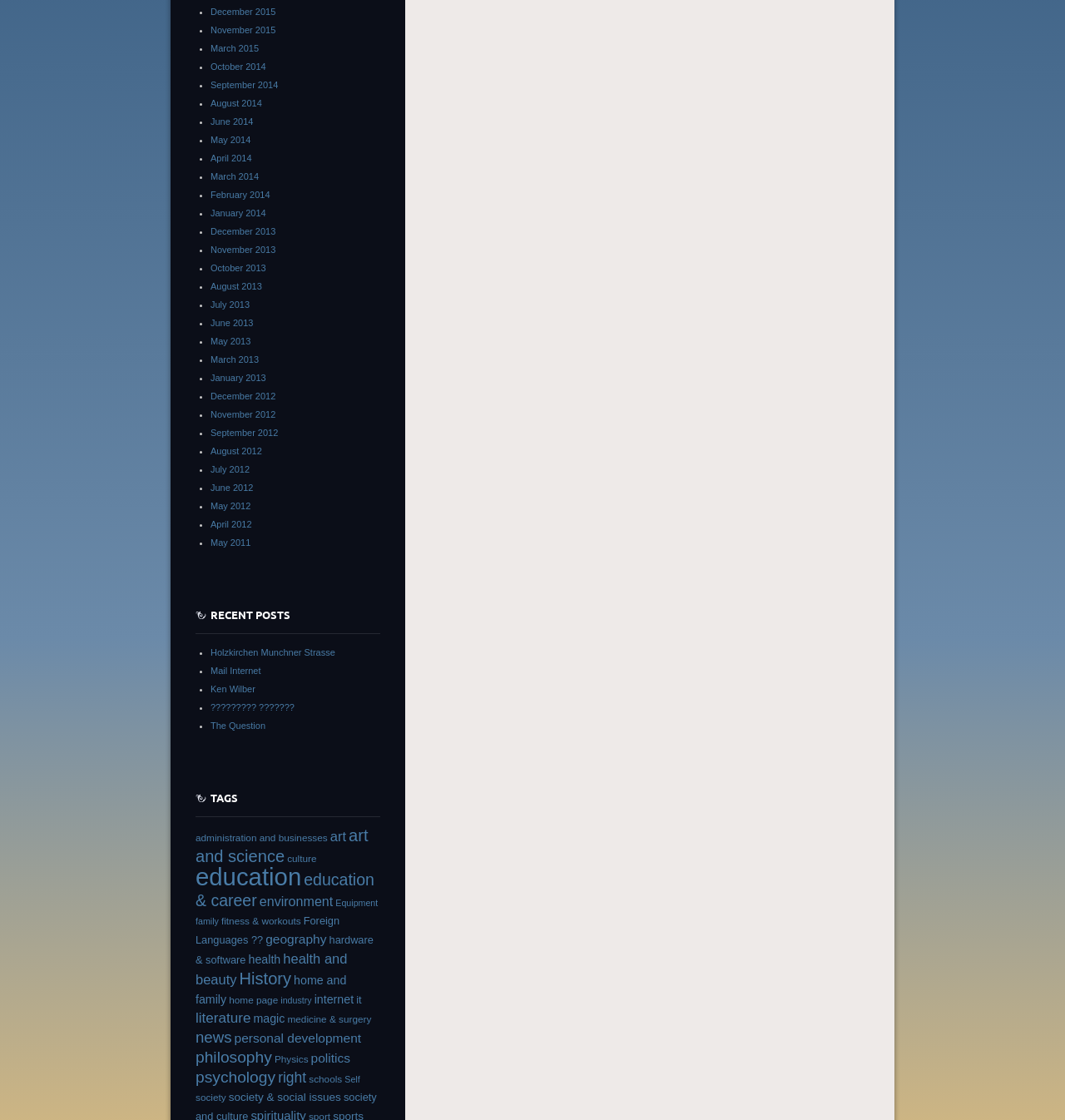Can you give a detailed response to the following question using the information from the image? What is the earliest date mentioned on the webpage?

The earliest date mentioned on the webpage is December 2012, as indicated by the link 'December 2012' in the list of recent posts.